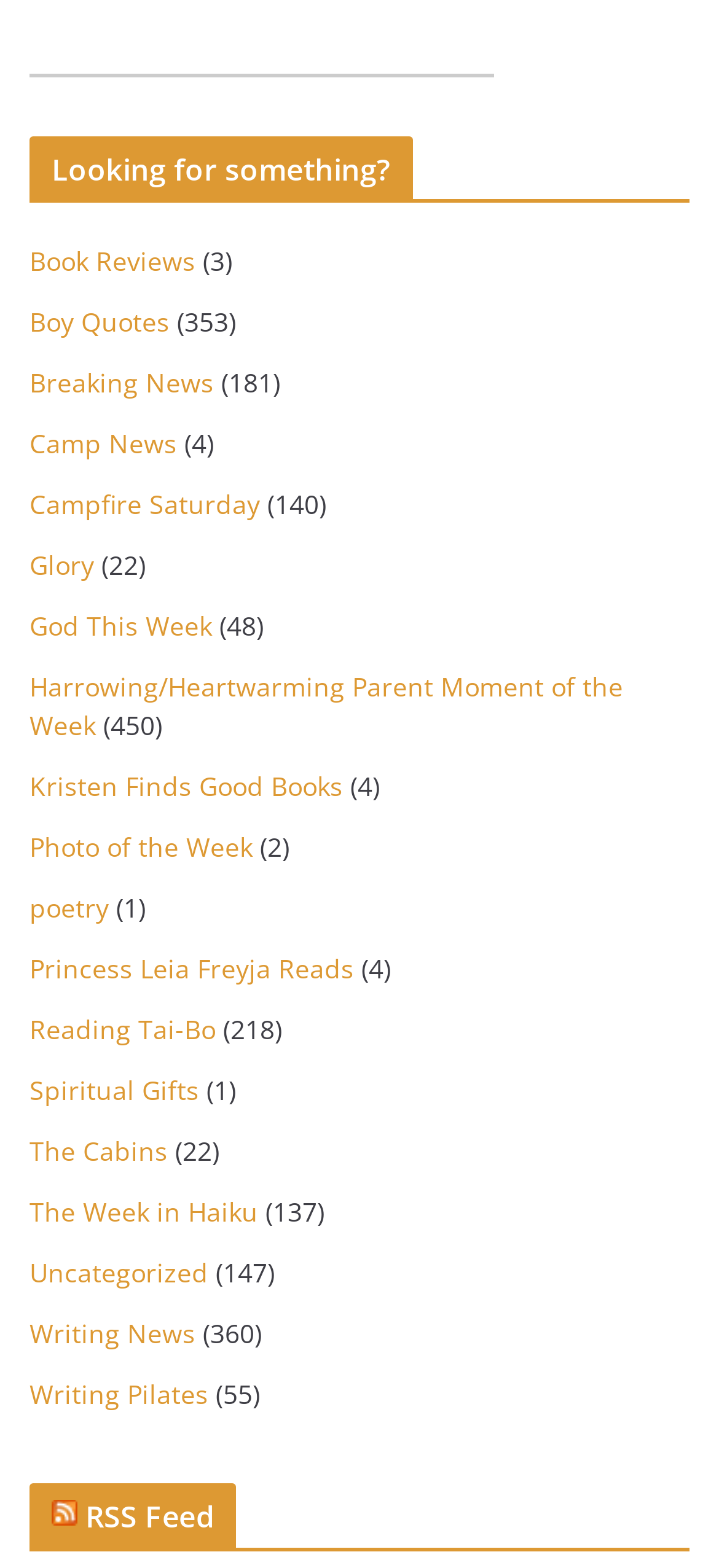How many links are there on this webpage?
Look at the image and answer the question using a single word or phrase.

30